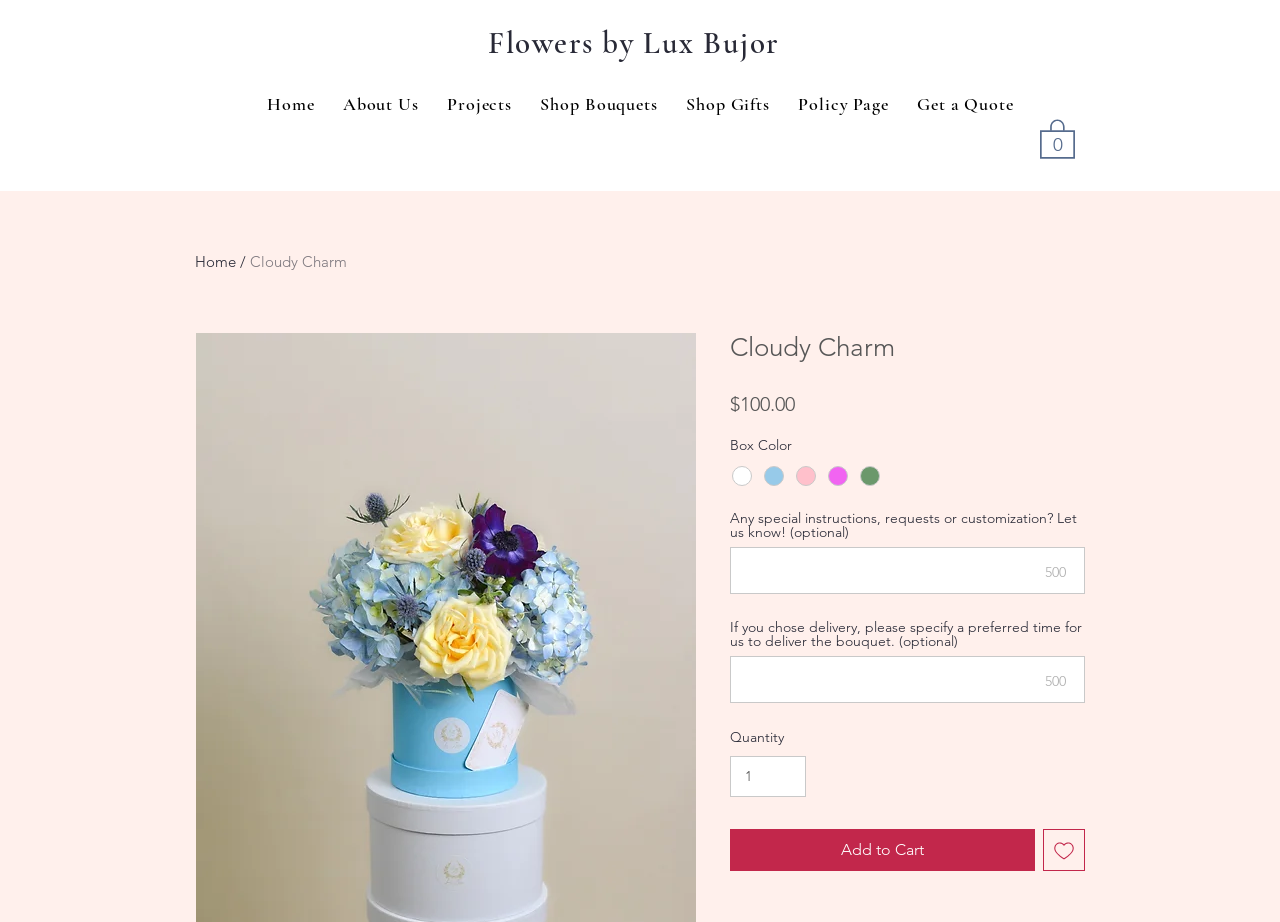Kindly determine the bounding box coordinates for the area that needs to be clicked to execute this instruction: "Specify a preferred delivery time".

[0.57, 0.711, 0.848, 0.762]